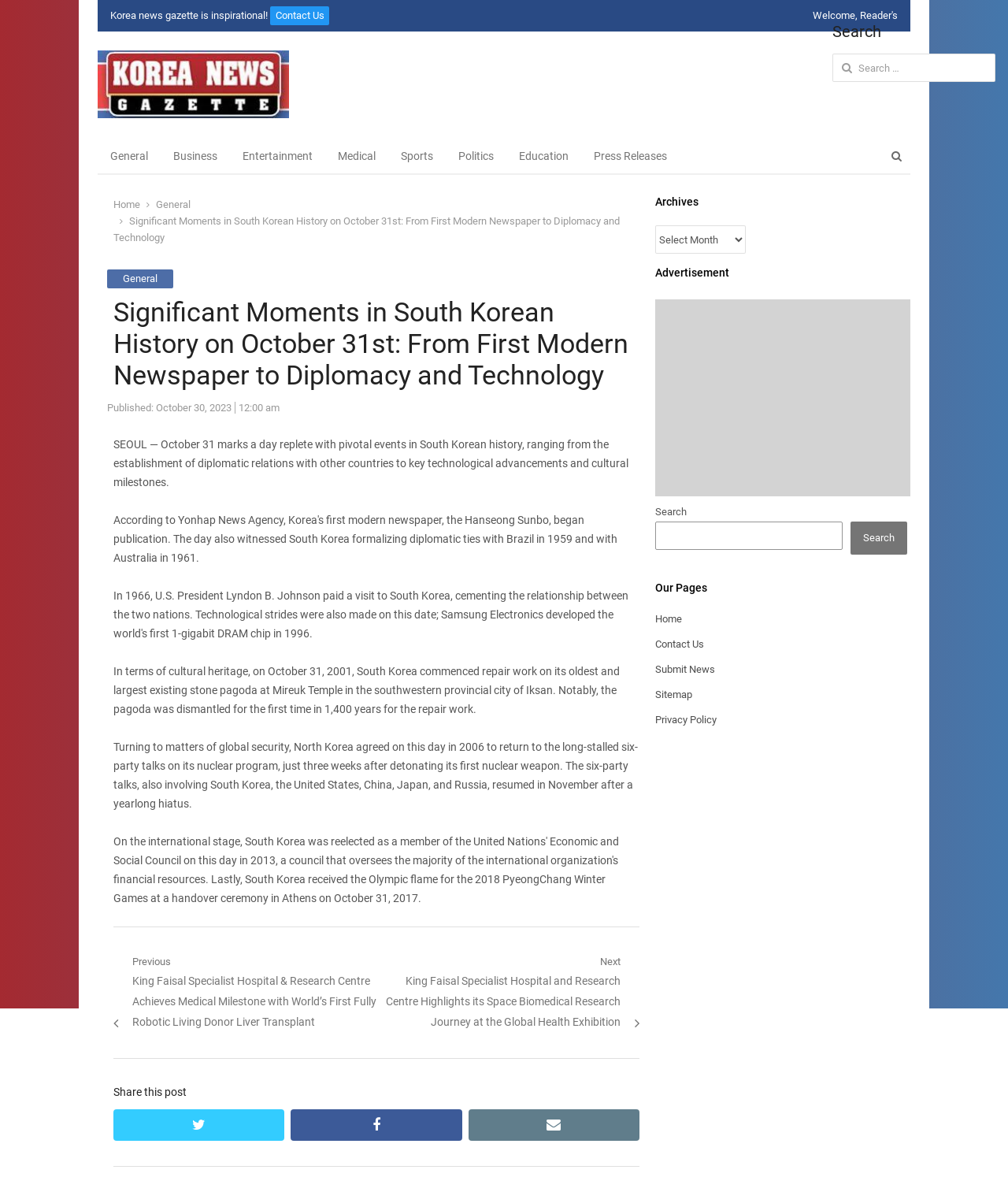What are the categories of news available?
Please answer the question with a single word or phrase, referencing the image.

General, Business, Entertainment, etc.